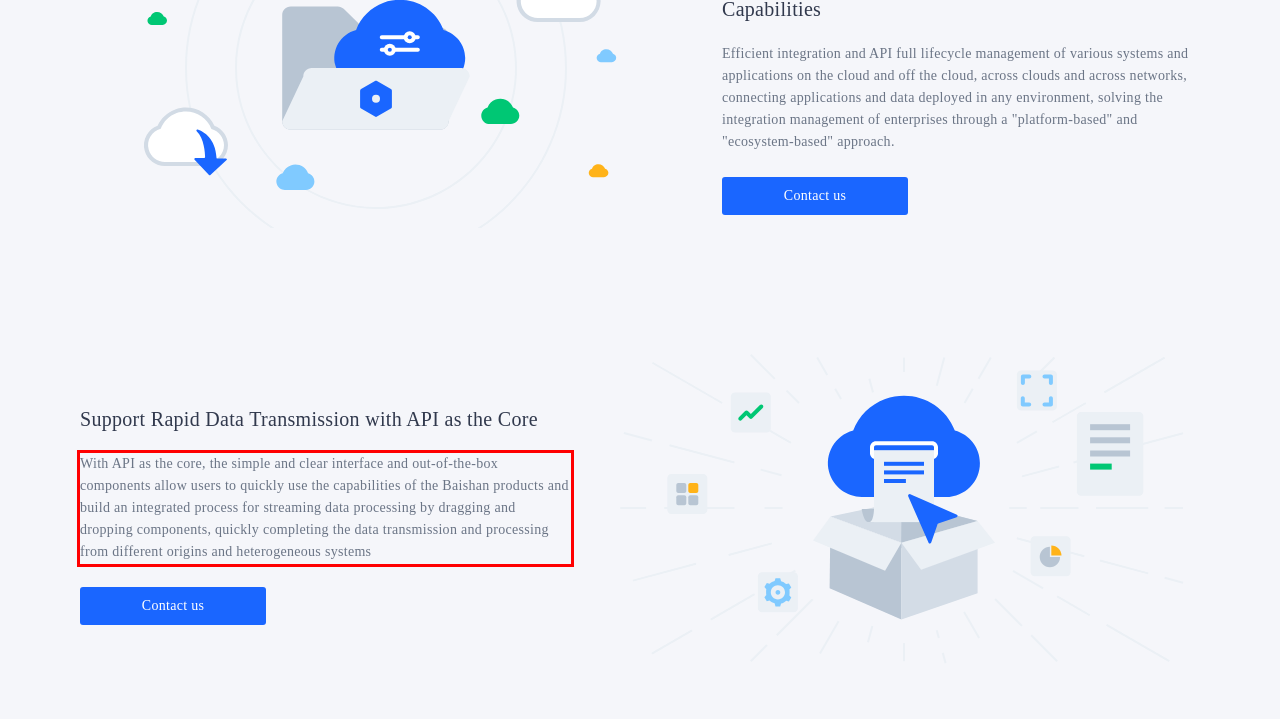Please perform OCR on the text content within the red bounding box that is highlighted in the provided webpage screenshot.

With API as the core, the simple and clear interface and out-of-the-box components allow users to quickly use the capabilities of the Baishan products and build an integrated process for streaming data processing by dragging and dropping components, quickly completing the data transmission and processing from different origins and heterogeneous systems